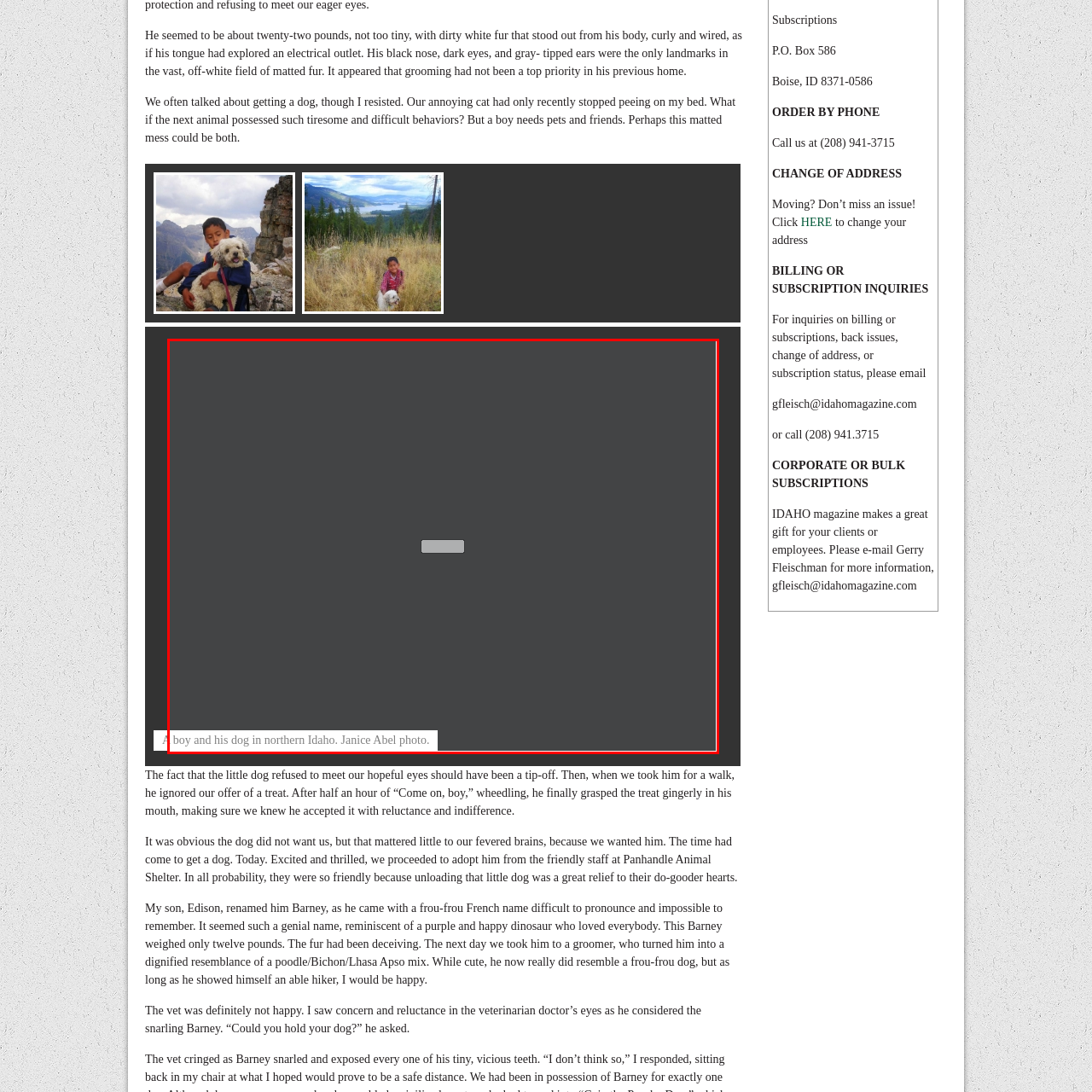Who photographed the image?
Direct your attention to the image bordered by the red bounding box and answer the question in detail, referencing the image.

The caption credits Janice Abel as the photographer who beautifully captured the heartwarming moment between the boy and his dog.